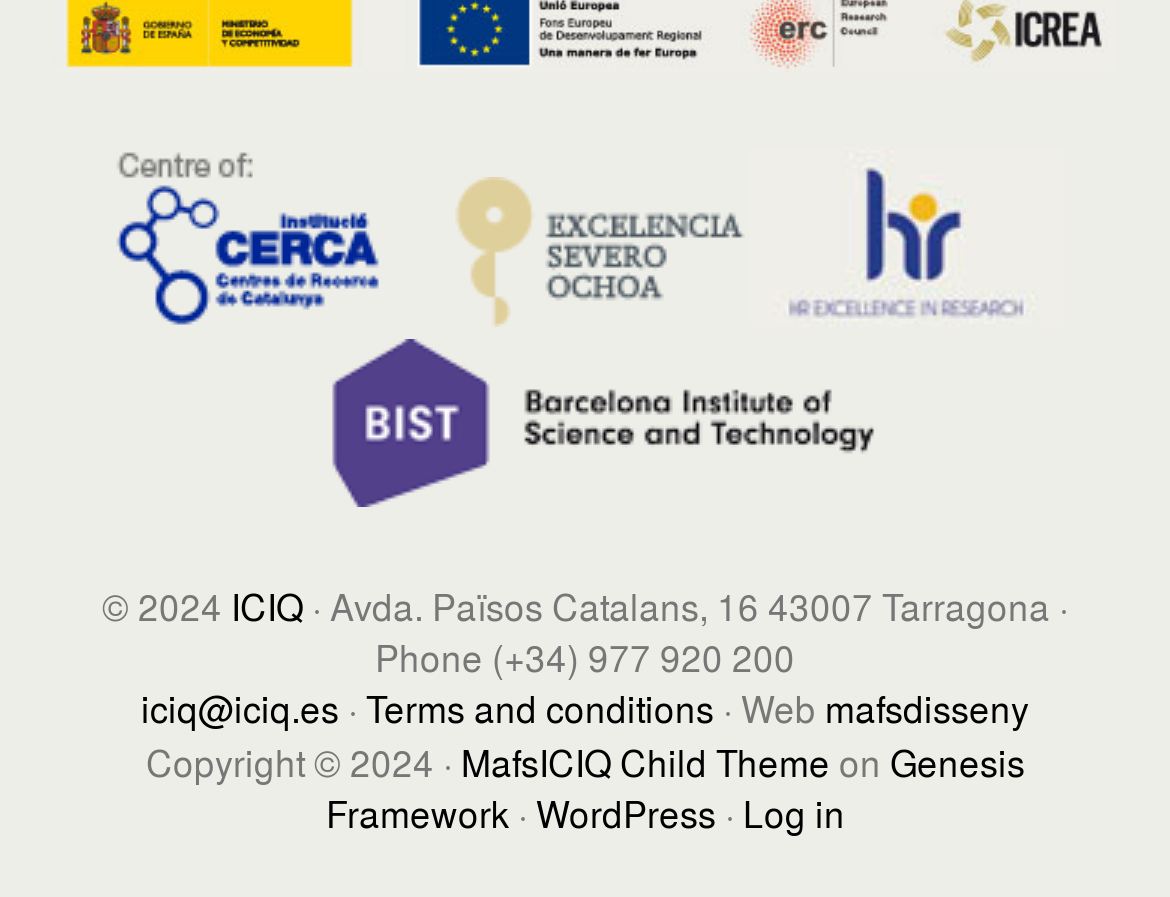What is the phone number of the institute?
Refer to the image and provide a detailed answer to the question.

I found a StaticText element with the text '· Avda. Països Catalans, 16 43007 Tarragona · Phone (+34) 977 920 200' which contains the phone number of the institute.